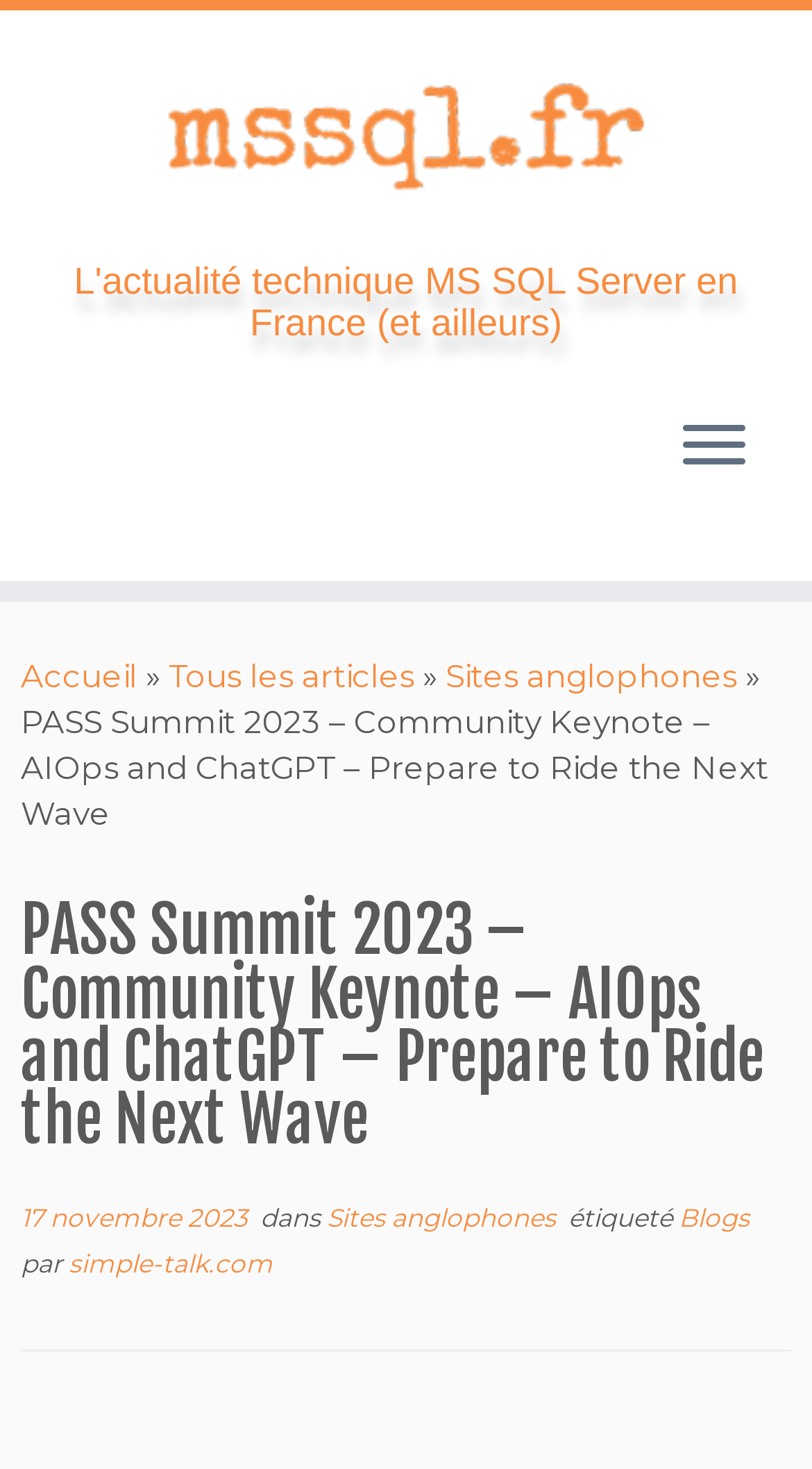Provide the text content of the webpage's main heading.

PASS Summit 2023 – Community Keynote – AIOps and ChatGPT – Prepare to Ride the Next Wave